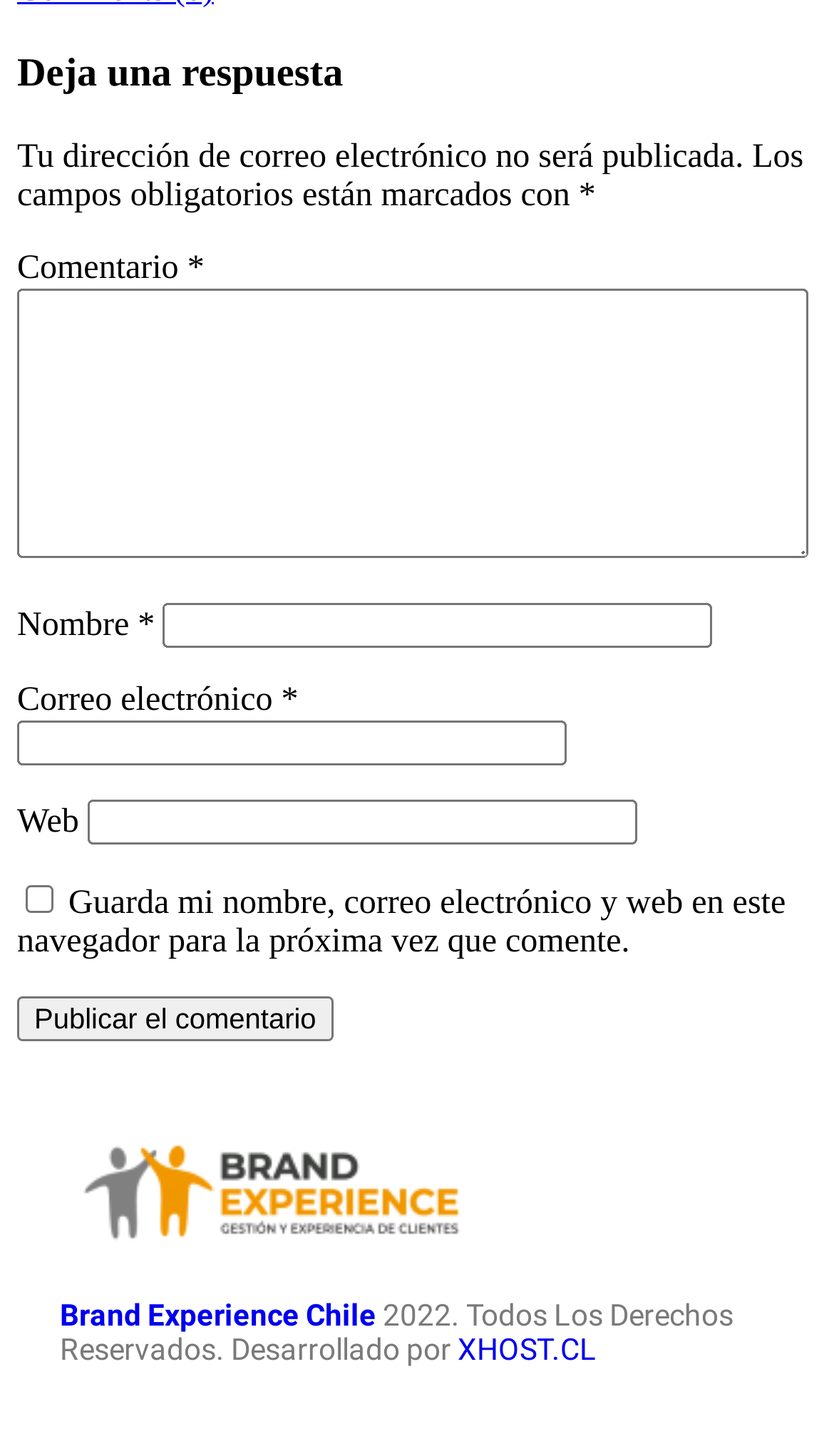What is the purpose of the 'Publicar el comentario' button?
Using the image, elaborate on the answer with as much detail as possible.

The 'Publicar el comentario' button is located below the comment text box and other input fields, suggesting that it is meant to submit the user's comment after they have filled in the required information.